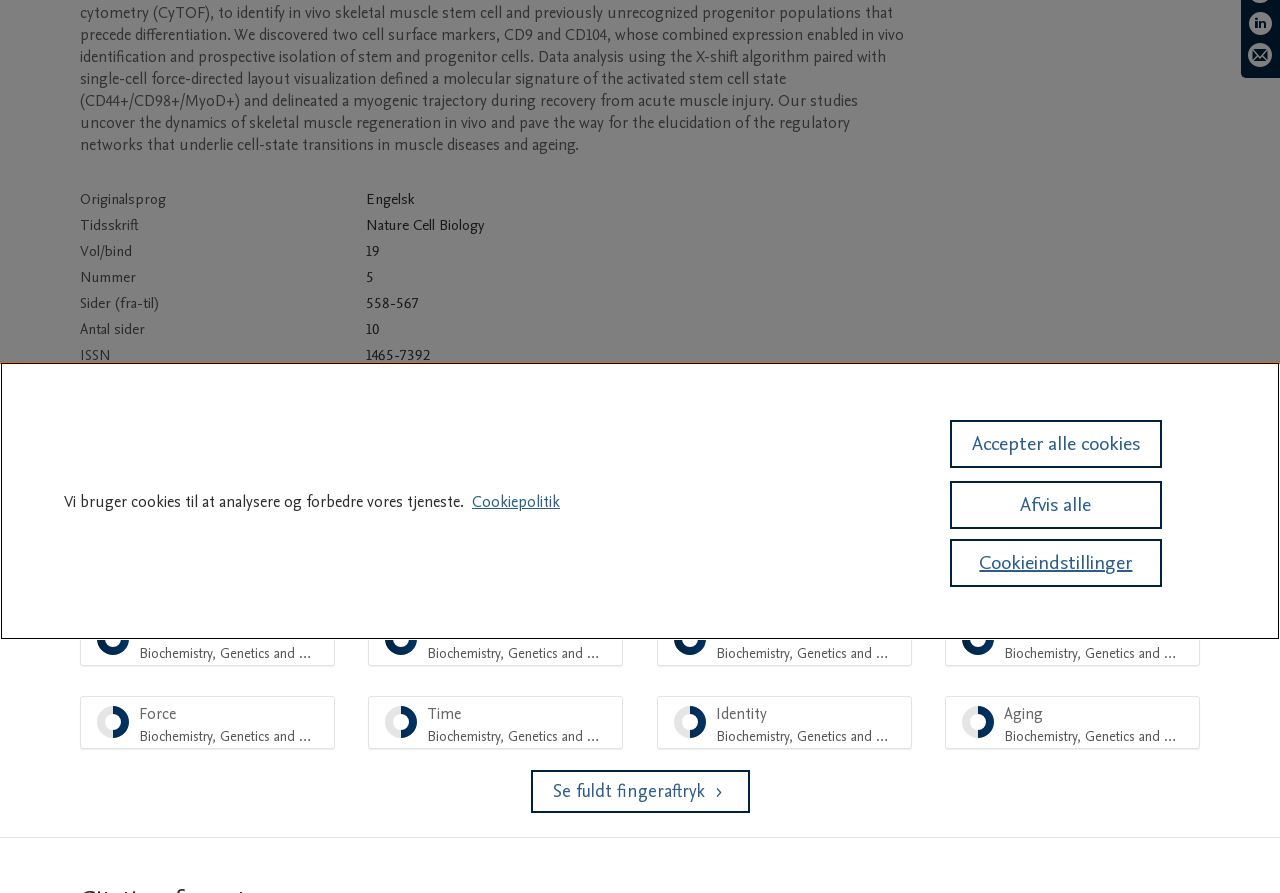Locate the UI element described by Nature Cell Biology in the provided webpage screenshot. Return the bounding box coordinates in the format (top-left x, top-left y, bottom-right x, bottom-right y), ensuring all values are between 0 and 1.

[0.286, 0.24, 0.378, 0.263]